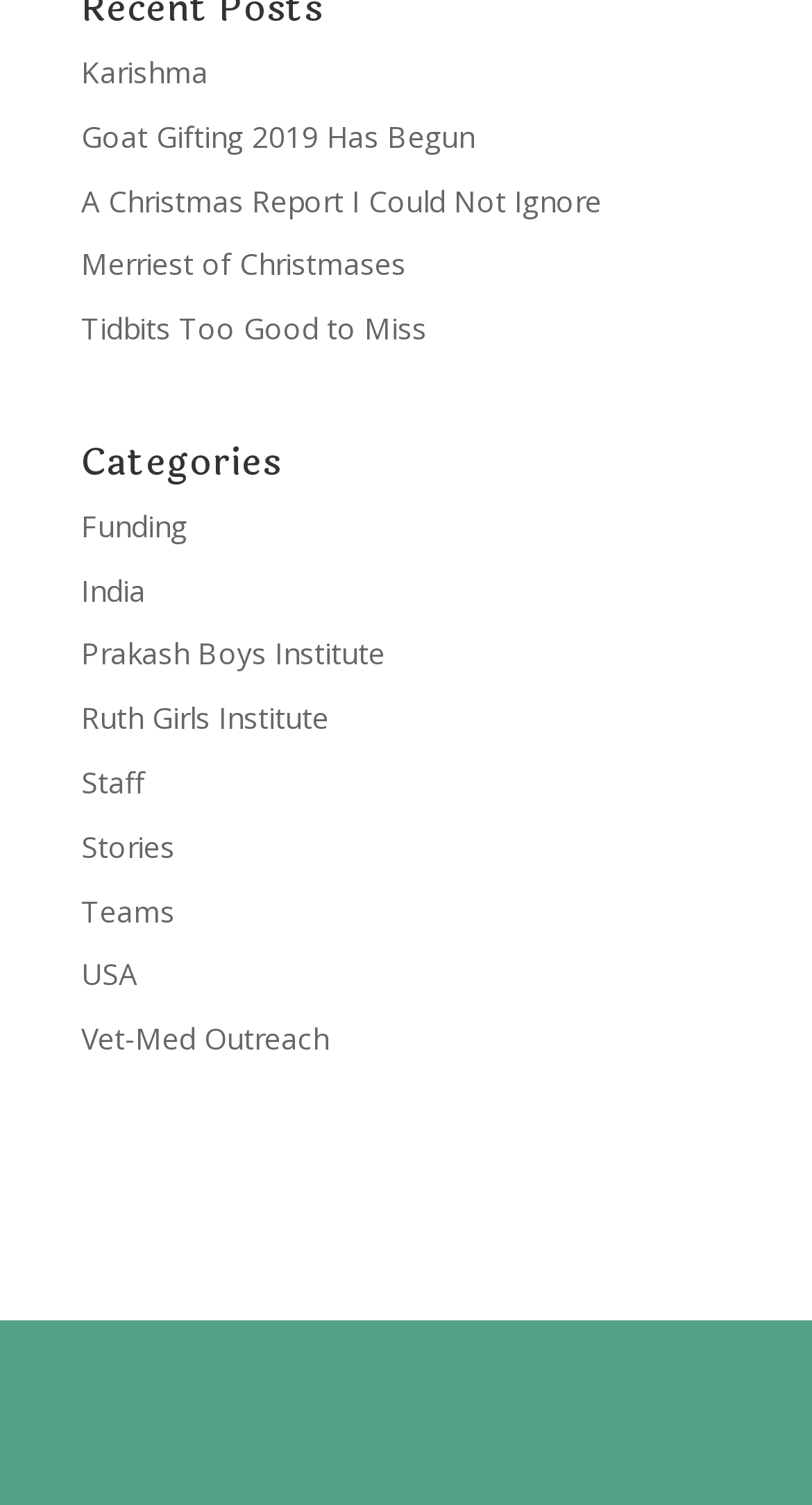Given the content of the image, can you provide a detailed answer to the question?
How many links are on the webpage in total?

I counted the total number of links on the webpage, including those under the 'Categories' heading and the ones at the top. There are 13 links in total.